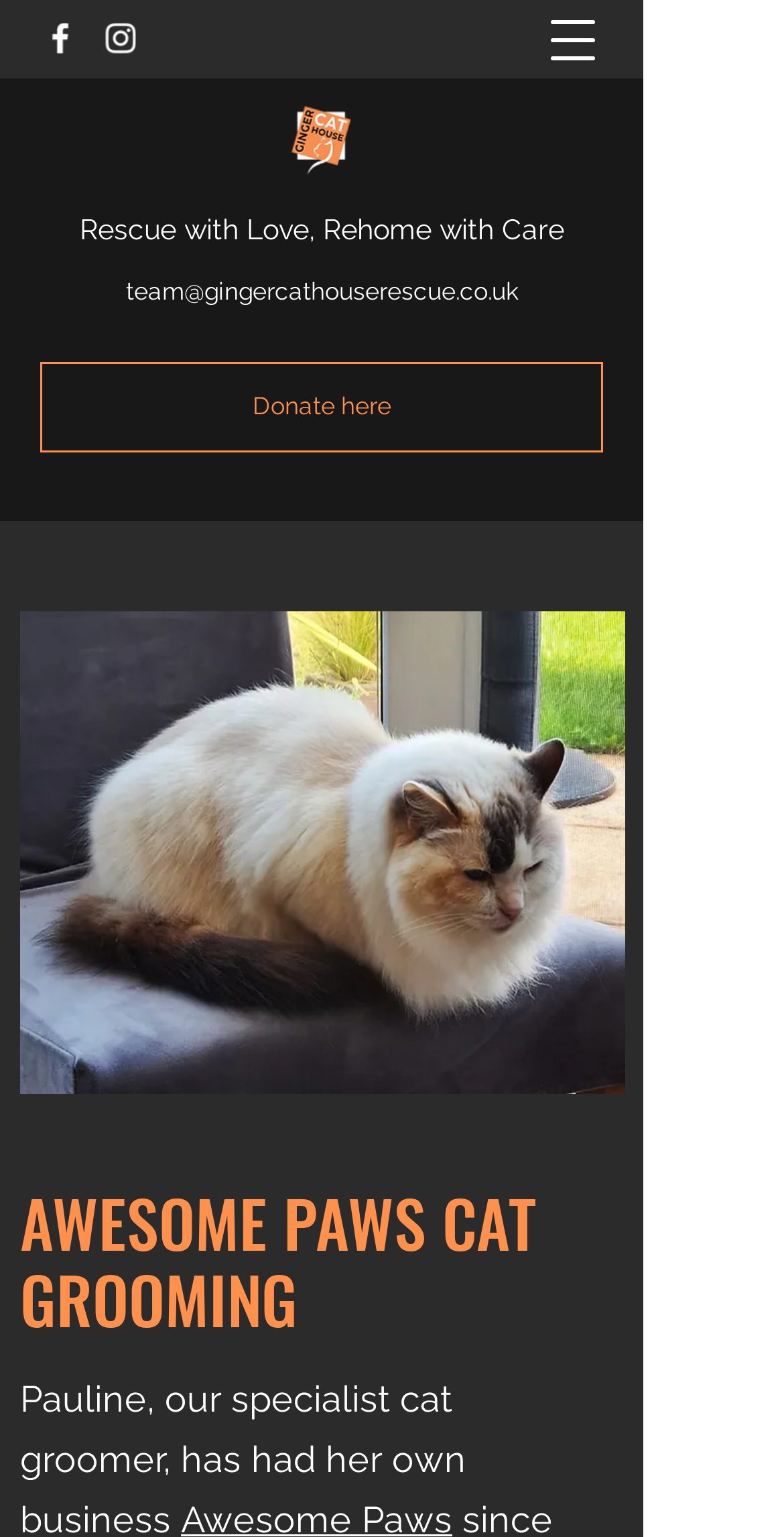Generate the text of the webpage's primary heading.

AWESOME PAWS CAT GROOMING